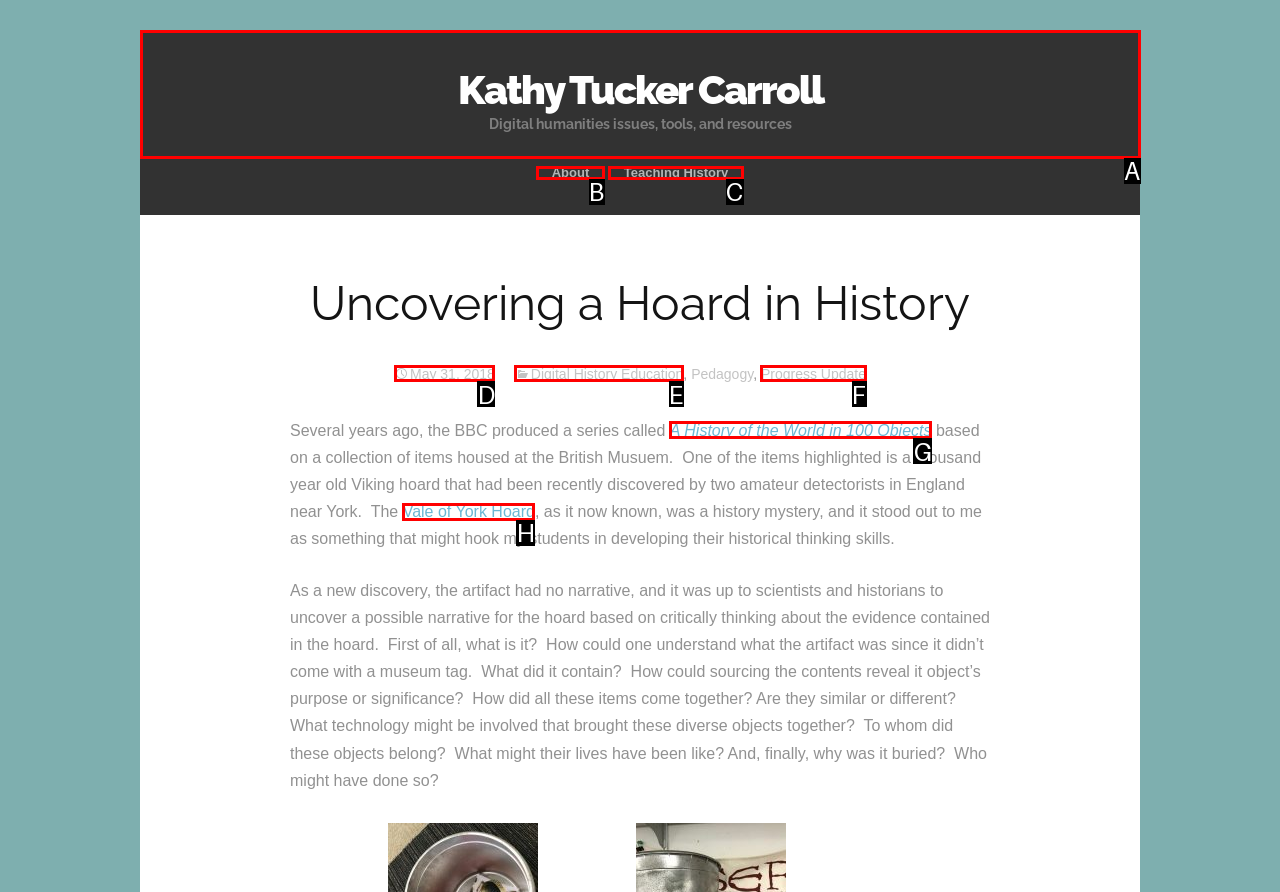Which lettered UI element aligns with this description: Digital History Education
Provide your answer using the letter from the available choices.

E